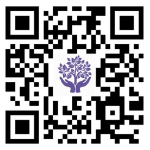Carefully observe the image and respond to the question with a detailed answer:
What platform can users be directed to by scanning the QR code?

The QR code is designed to direct users to the Google Reviews platform, where clients can leave feedback about their experiences at the practice, as indicated by the prompt below the QR code.